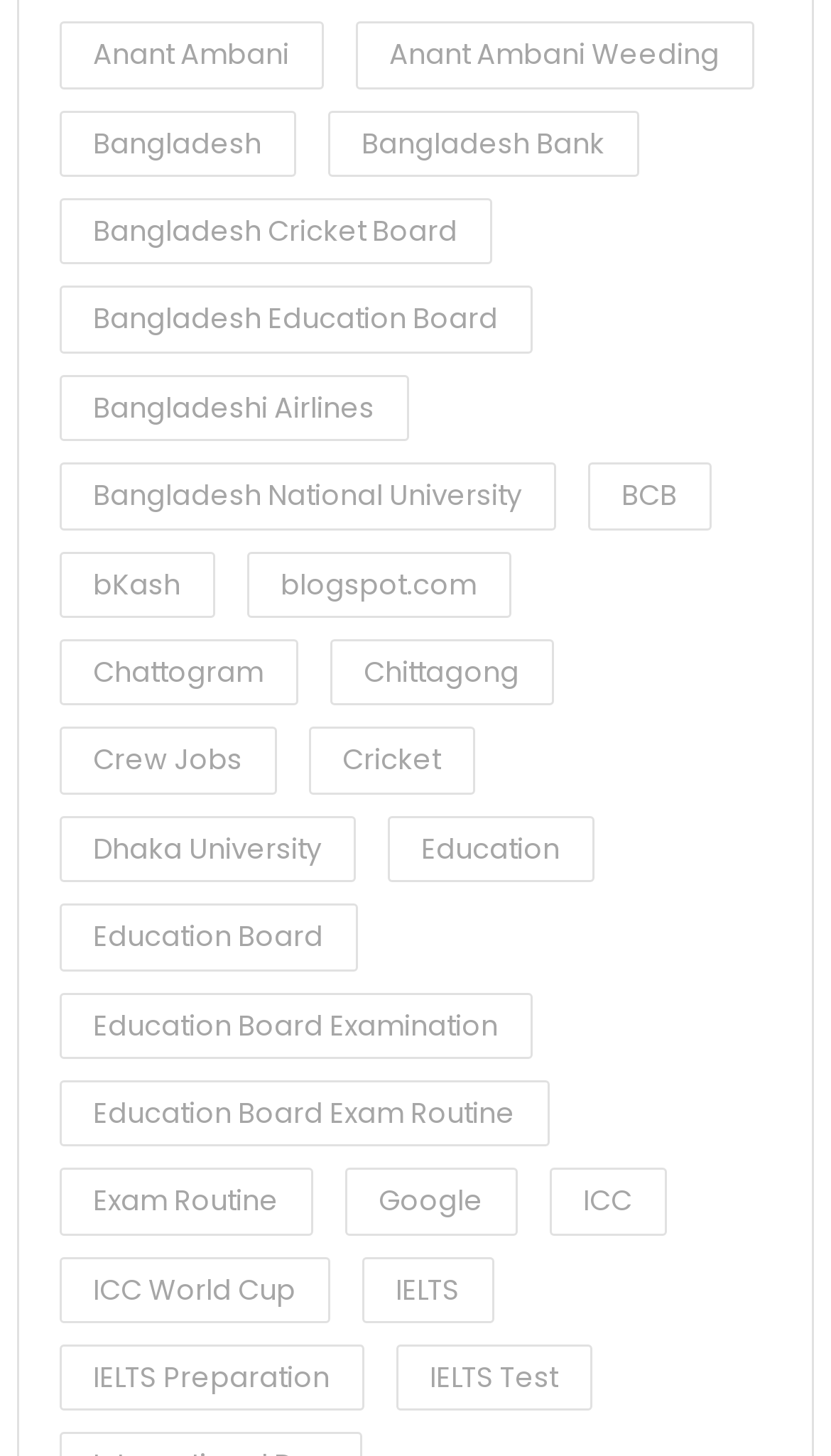Answer this question using a single word or a brief phrase:
What is the name of the English proficiency test?

IELTS